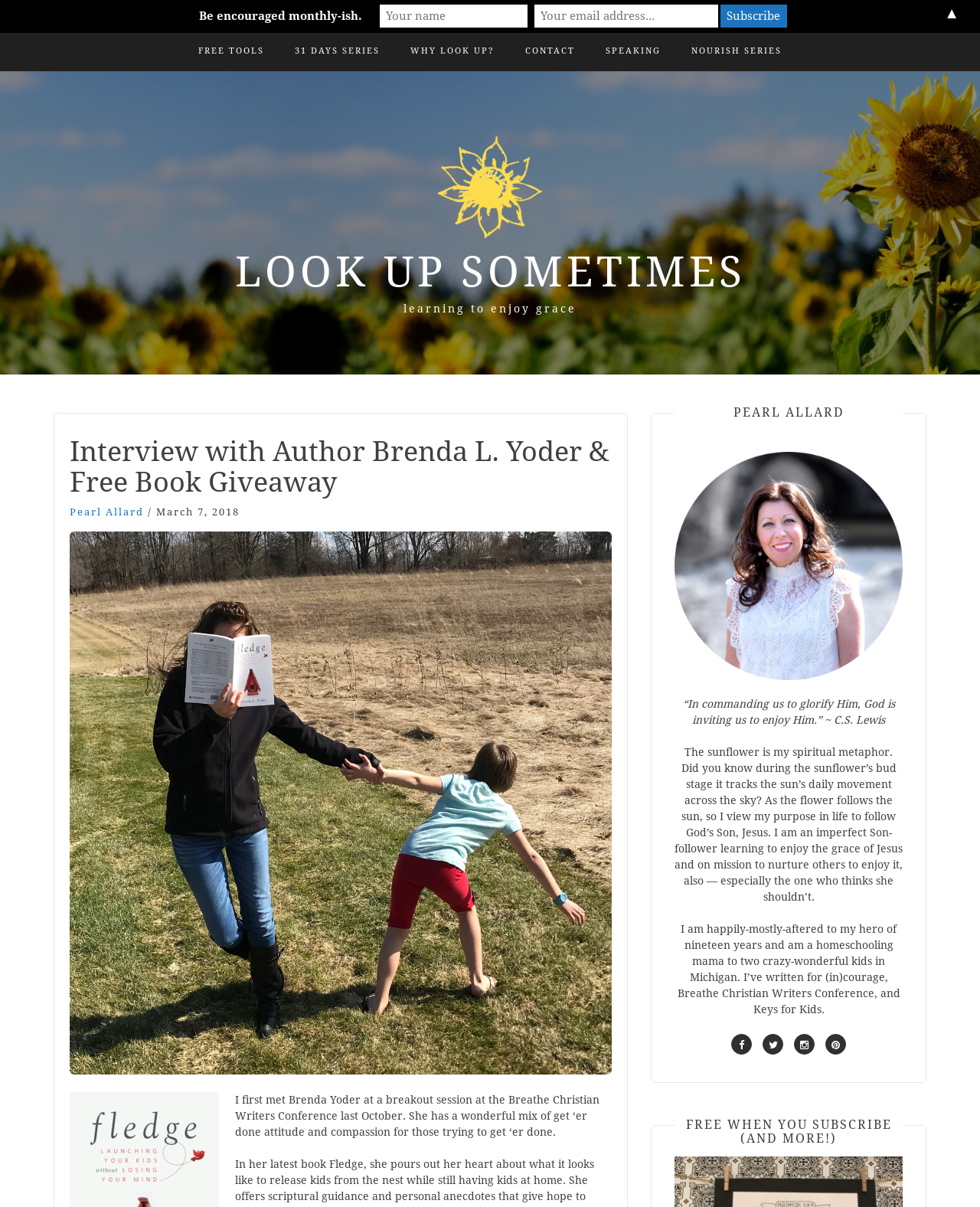What is the name of the author being interviewed?
Provide an in-depth and detailed answer to the question.

The answer can be found in the heading 'Interview with Author Brenda L. Yoder & Free Book Giveaway' which is a subheading under the main heading 'LOOK UP SOMETIMES'.